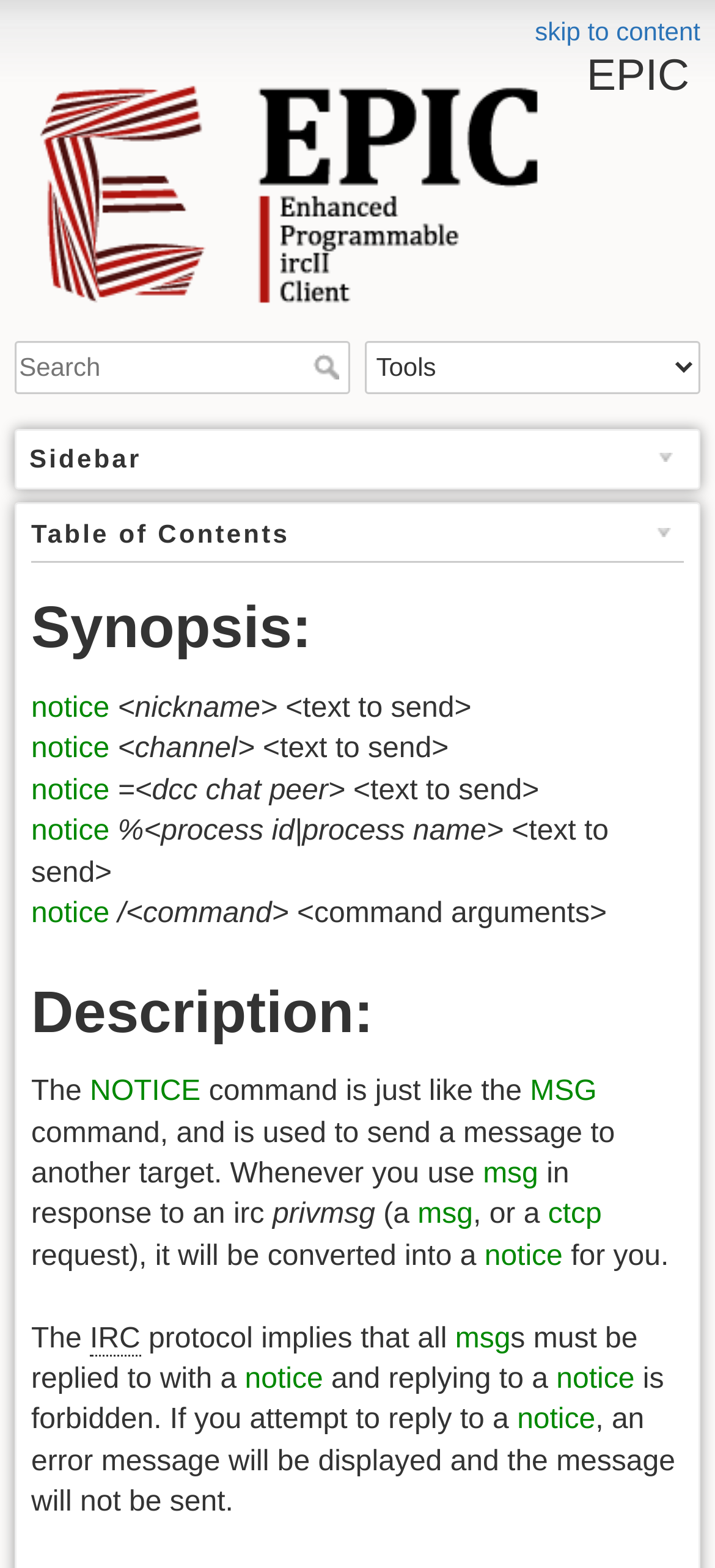Identify the bounding box coordinates for the element that needs to be clicked to fulfill this instruction: "Read the 'HOME SELLER'S GUIDE'". Provide the coordinates in the format of four float numbers between 0 and 1: [left, top, right, bottom].

None